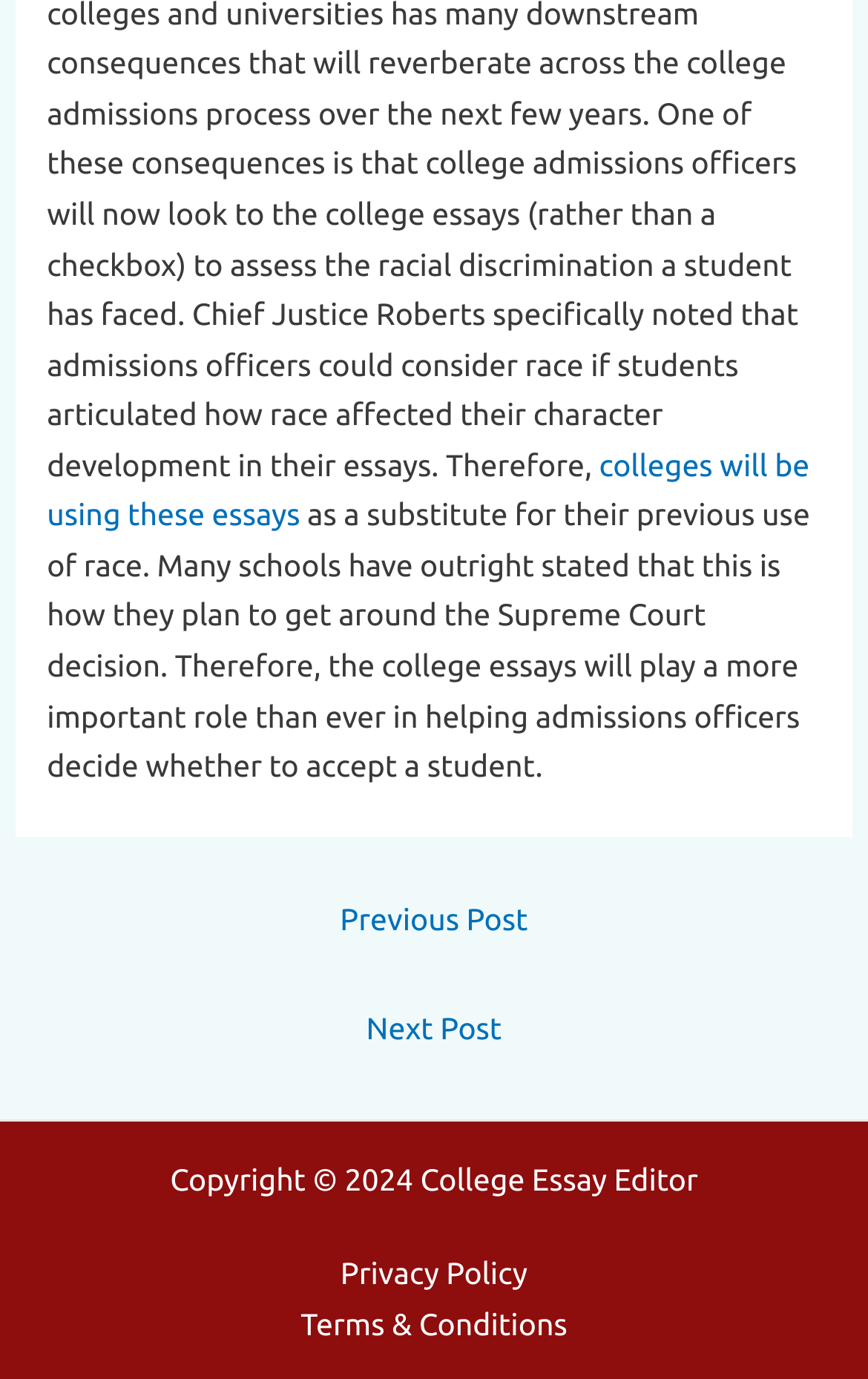How many navigation sections are there?
Refer to the screenshot and respond with a concise word or phrase.

2